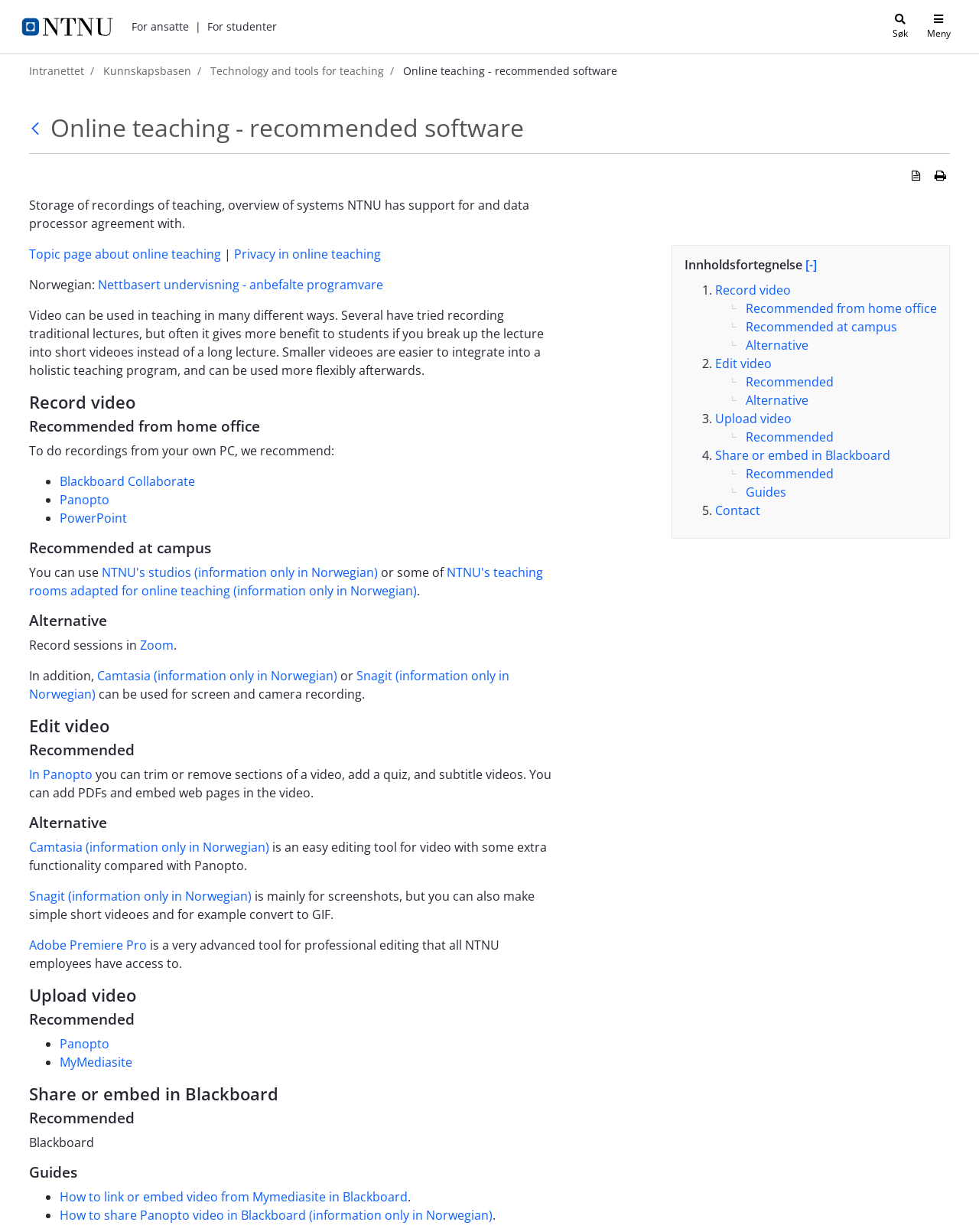Kindly determine the bounding box coordinates for the area that needs to be clicked to execute this instruction: "Visit the 'Topic page about online teaching'".

[0.03, 0.199, 0.226, 0.213]